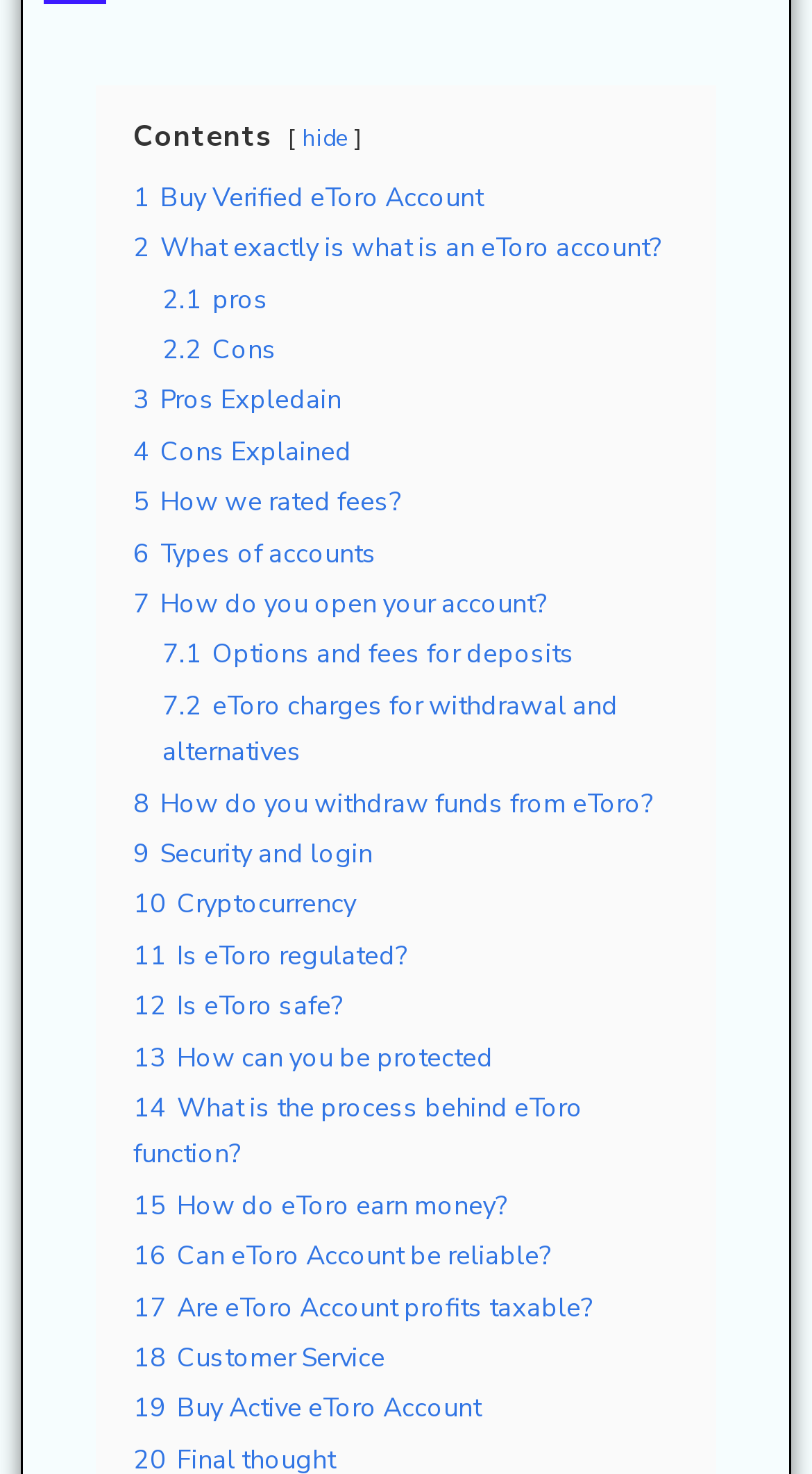How many sections are there in this webpage?
Could you answer the question with a detailed and thorough explanation?

By counting the number of links on the webpage, I can see that there are 18 sections, each with a specific topic related to eToro accounts, such as pros, cons, fees, security, and more.